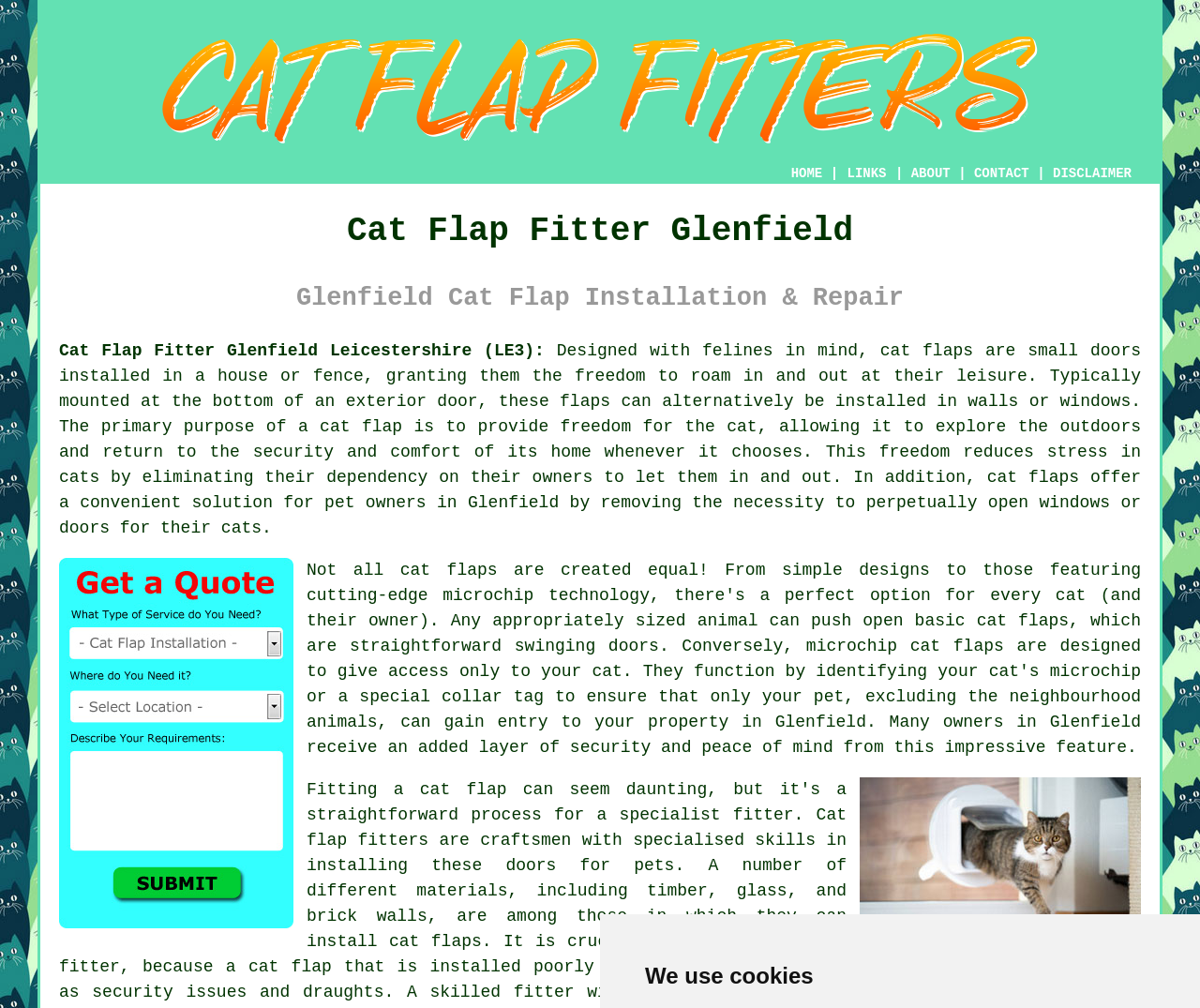Mark the bounding box of the element that matches the following description: "cat flaps".

[0.814, 0.607, 0.891, 0.625]